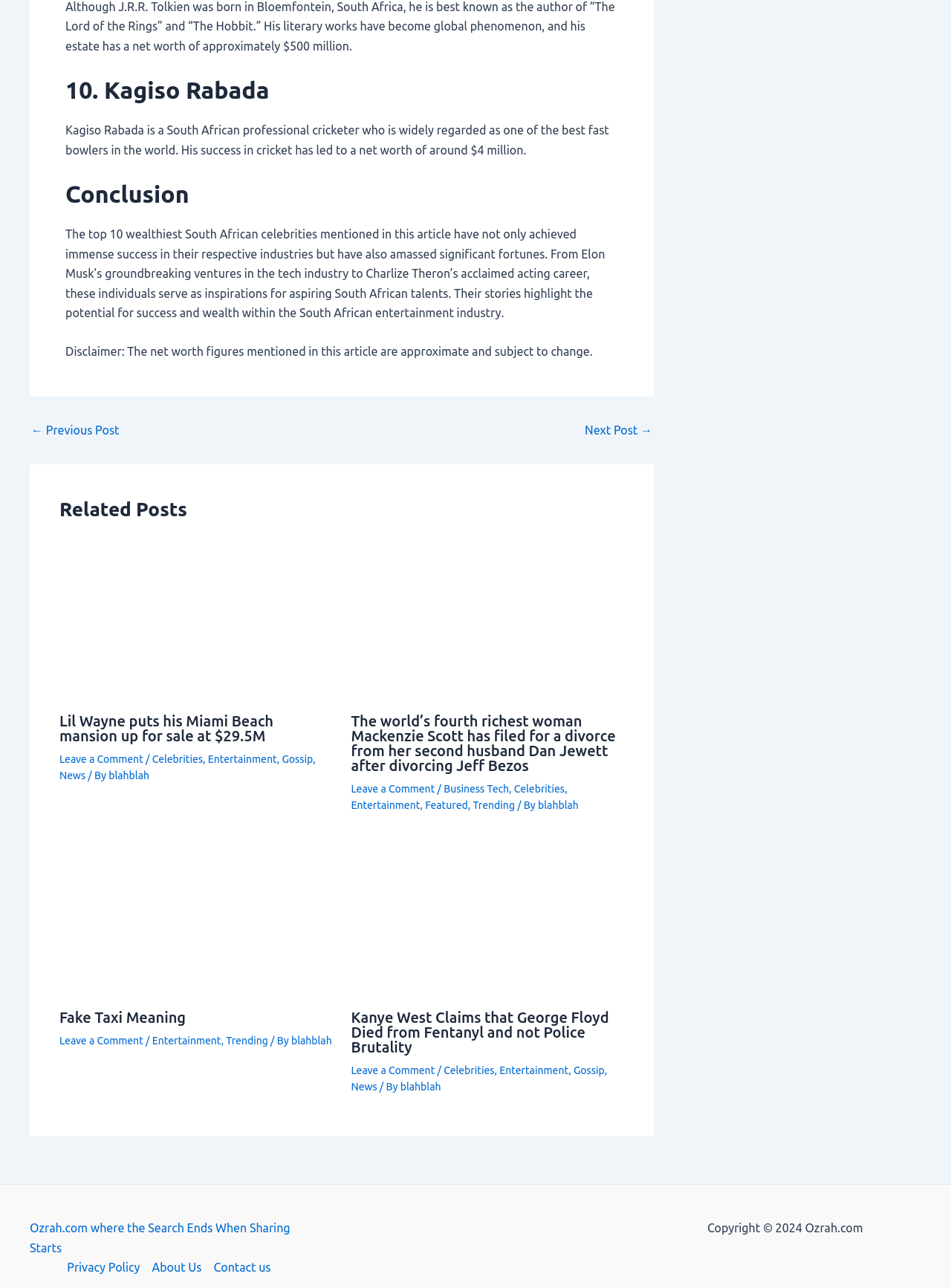Locate the bounding box coordinates of the clickable region necessary to complete the following instruction: "View more similar ads". Provide the coordinates in the format of four float numbers between 0 and 1, i.e., [left, top, right, bottom].

None